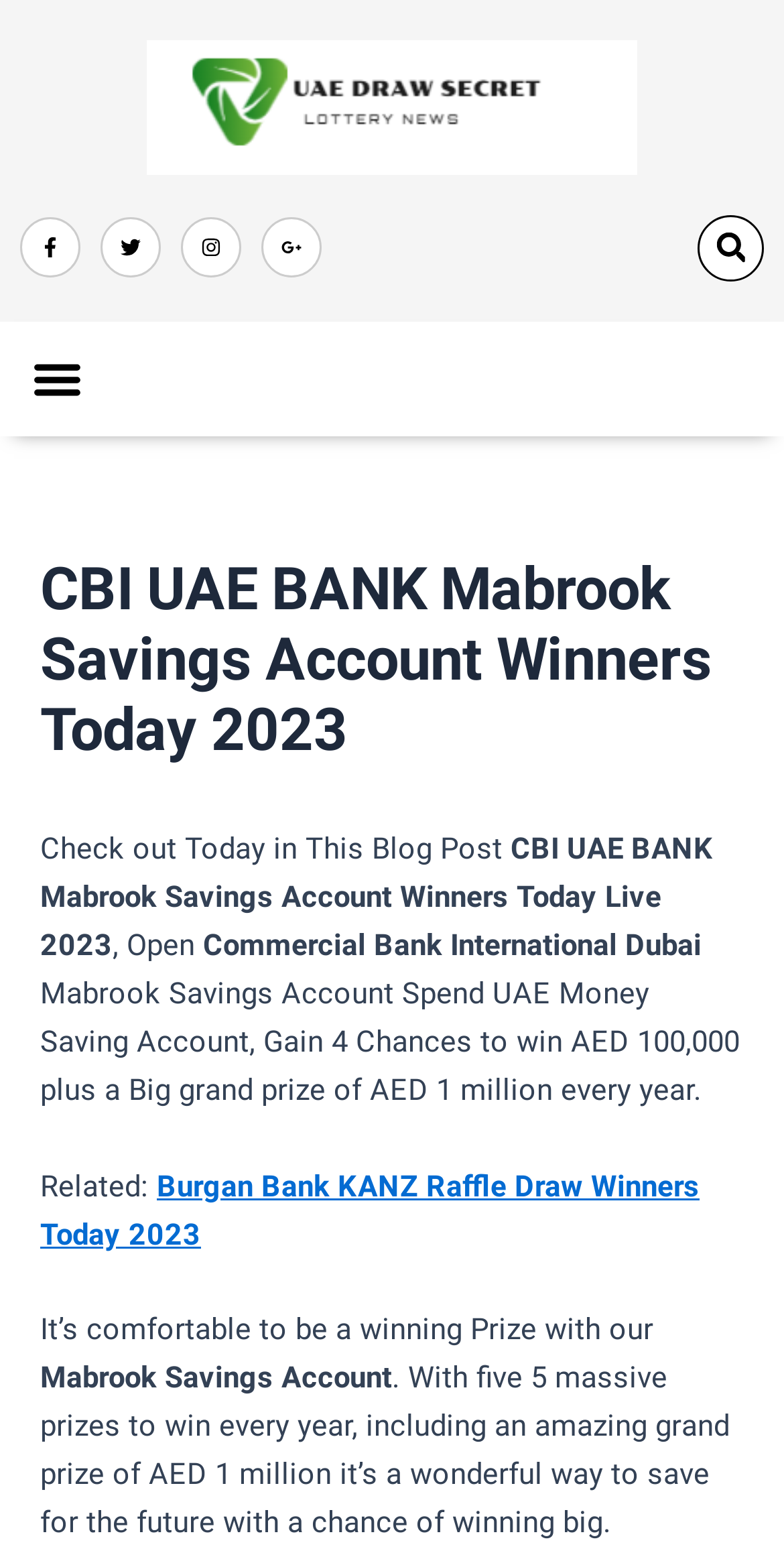How many chances to win AED 100,000 are provided by the Mabrook Savings Account?
Answer briefly with a single word or phrase based on the image.

4